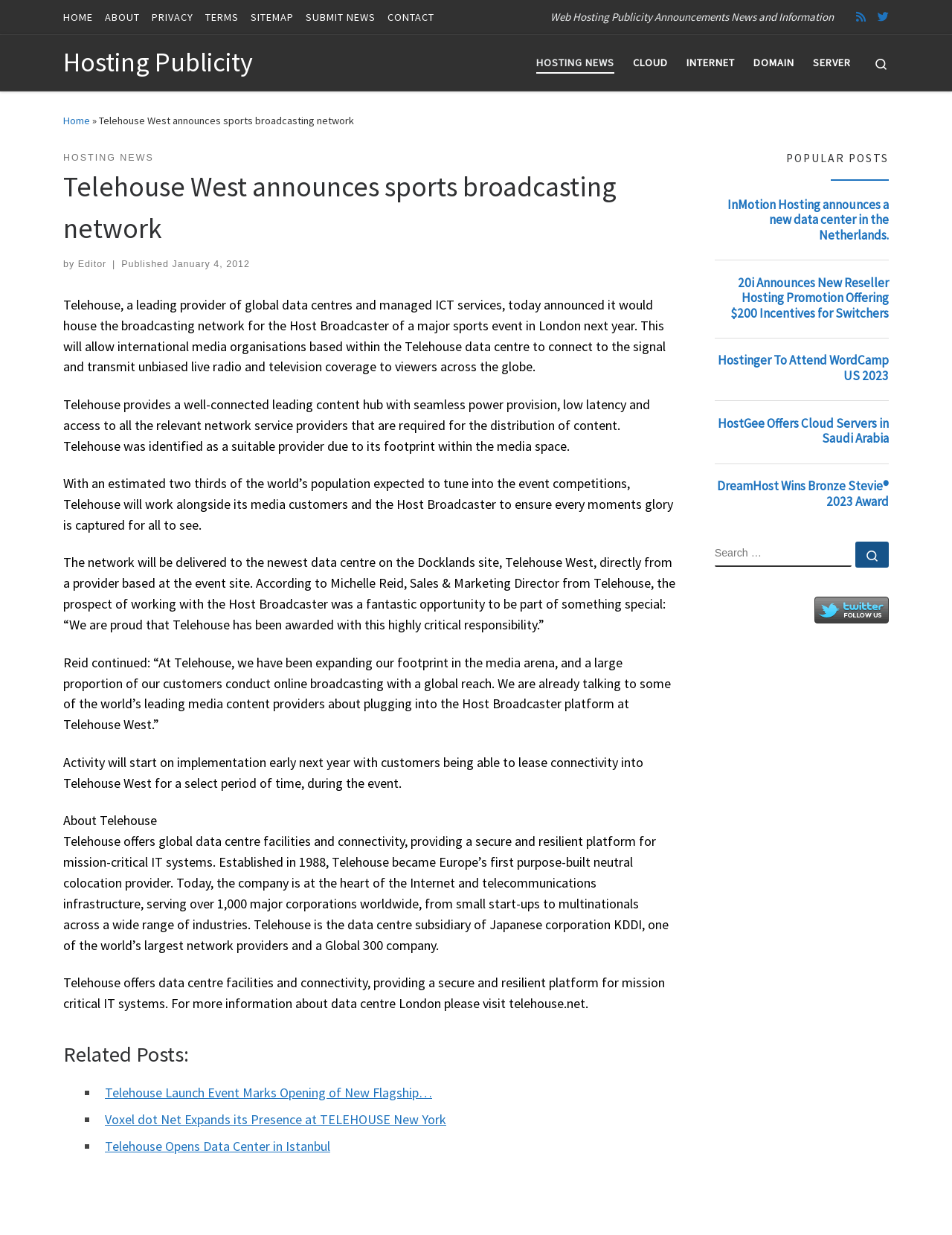Find the bounding box coordinates for the element that must be clicked to complete the instruction: "Click on the 'HOME' link". The coordinates should be four float numbers between 0 and 1, indicated as [left, top, right, bottom].

[0.063, 0.0, 0.101, 0.028]